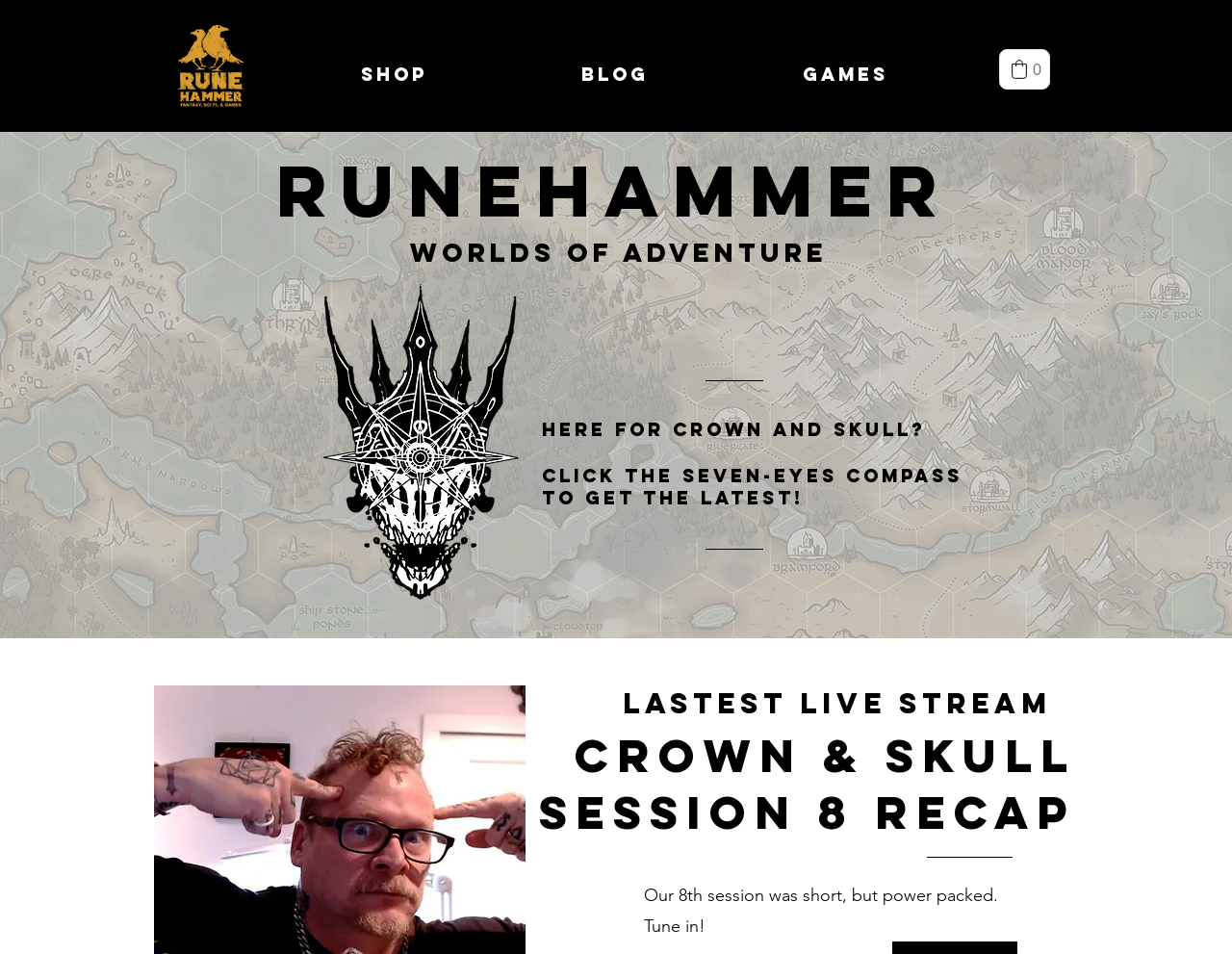What is the image below the 'Worlds of adventure' heading?
Using the information from the image, give a concise answer in one word or a short phrase.

crown for website